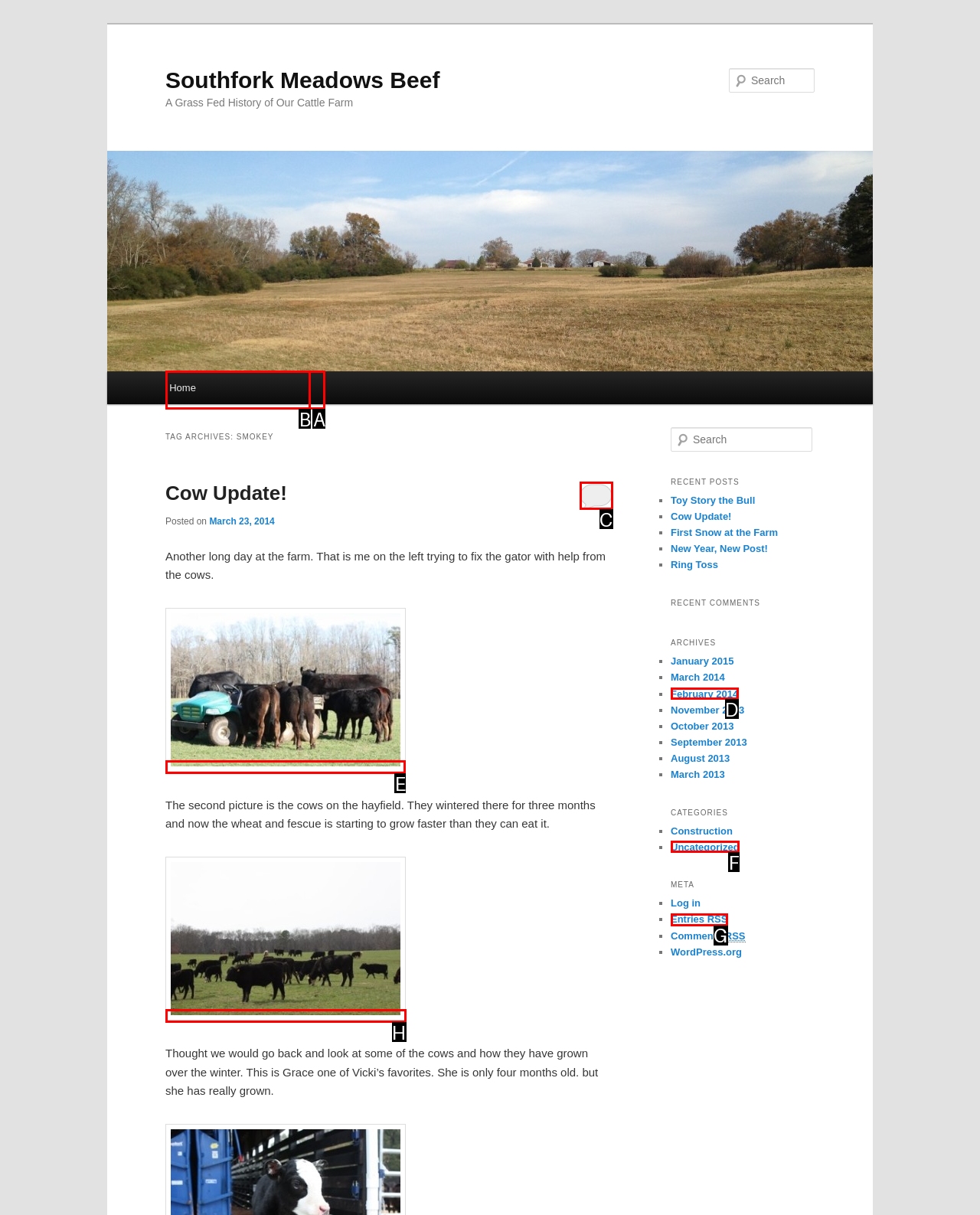To execute the task: View IMG_5052, which one of the highlighted HTML elements should be clicked? Answer with the option's letter from the choices provided.

E